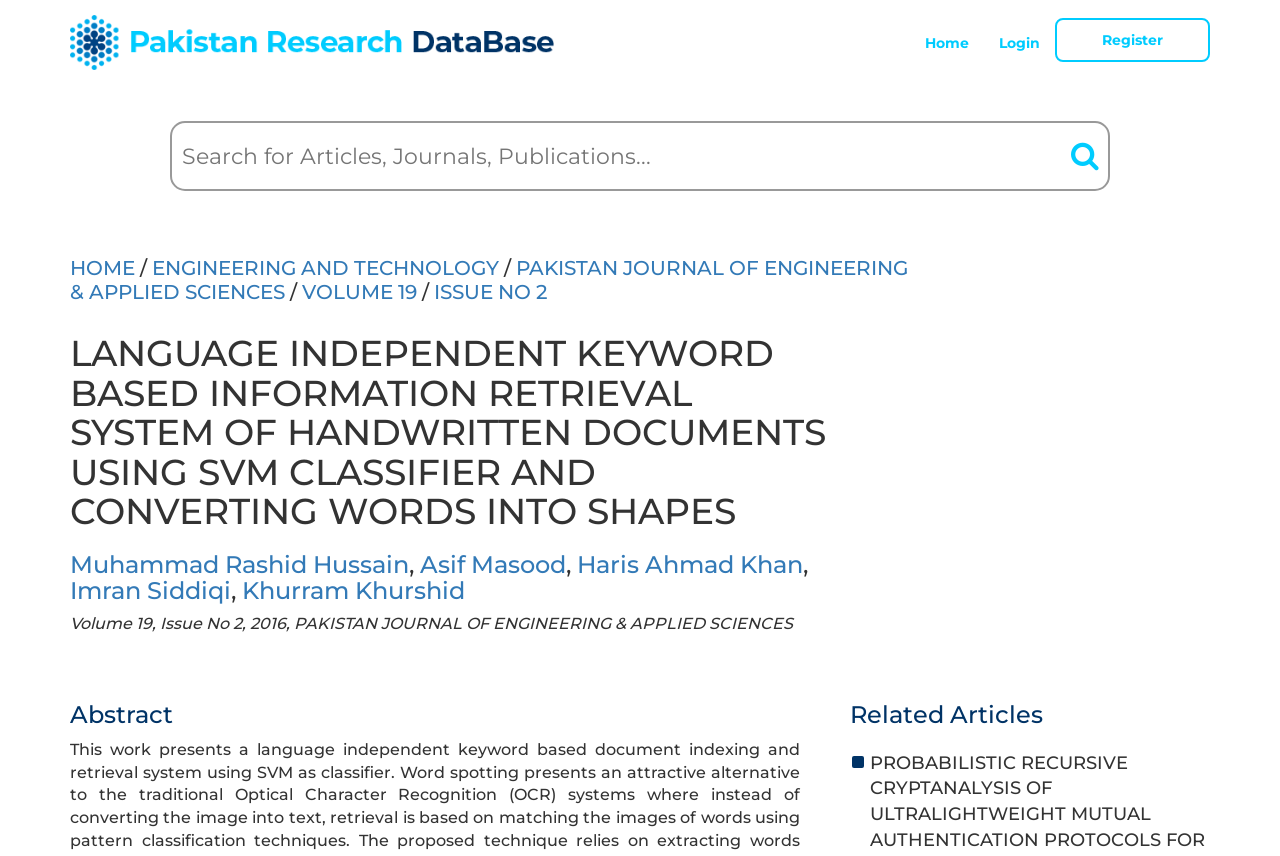Please identify the bounding box coordinates of the area that needs to be clicked to follow this instruction: "Login to the system".

[0.769, 0.021, 0.824, 0.079]